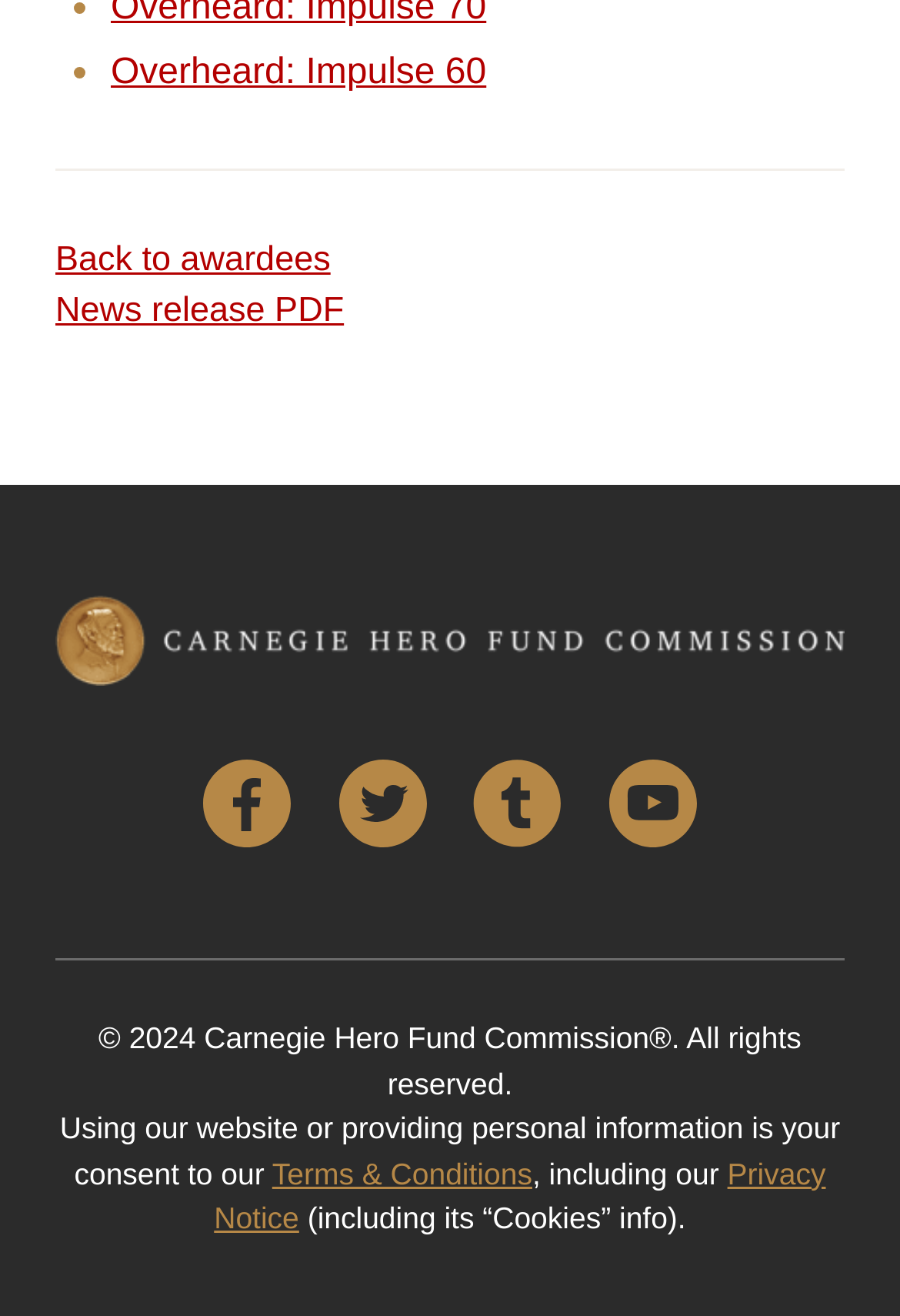Locate the bounding box coordinates of the clickable region necessary to complete the following instruction: "Go back to awardees". Provide the coordinates in the format of four float numbers between 0 and 1, i.e., [left, top, right, bottom].

[0.062, 0.182, 0.367, 0.212]